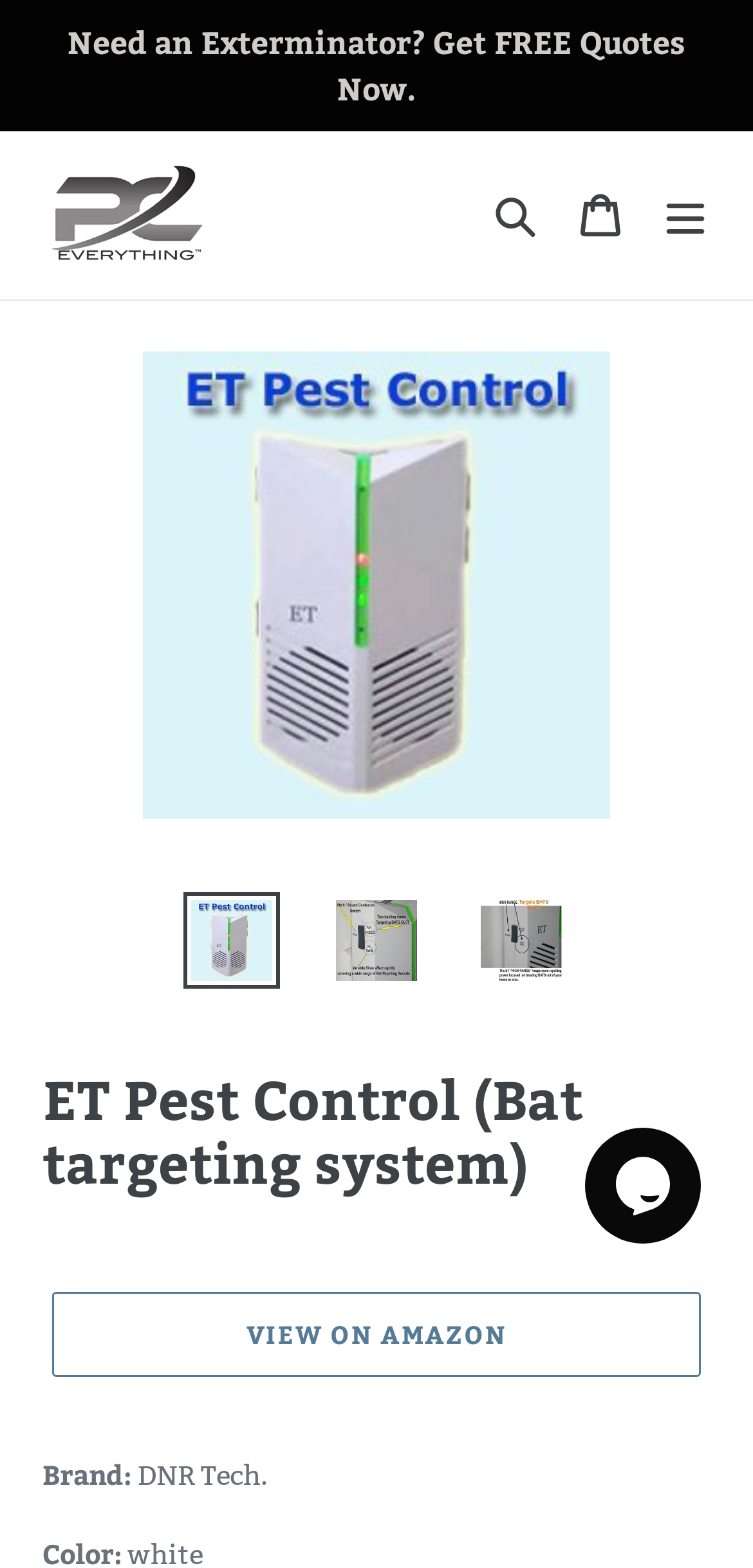Please locate the bounding box coordinates of the element that should be clicked to achieve the given instruction: "Search for a term".

None